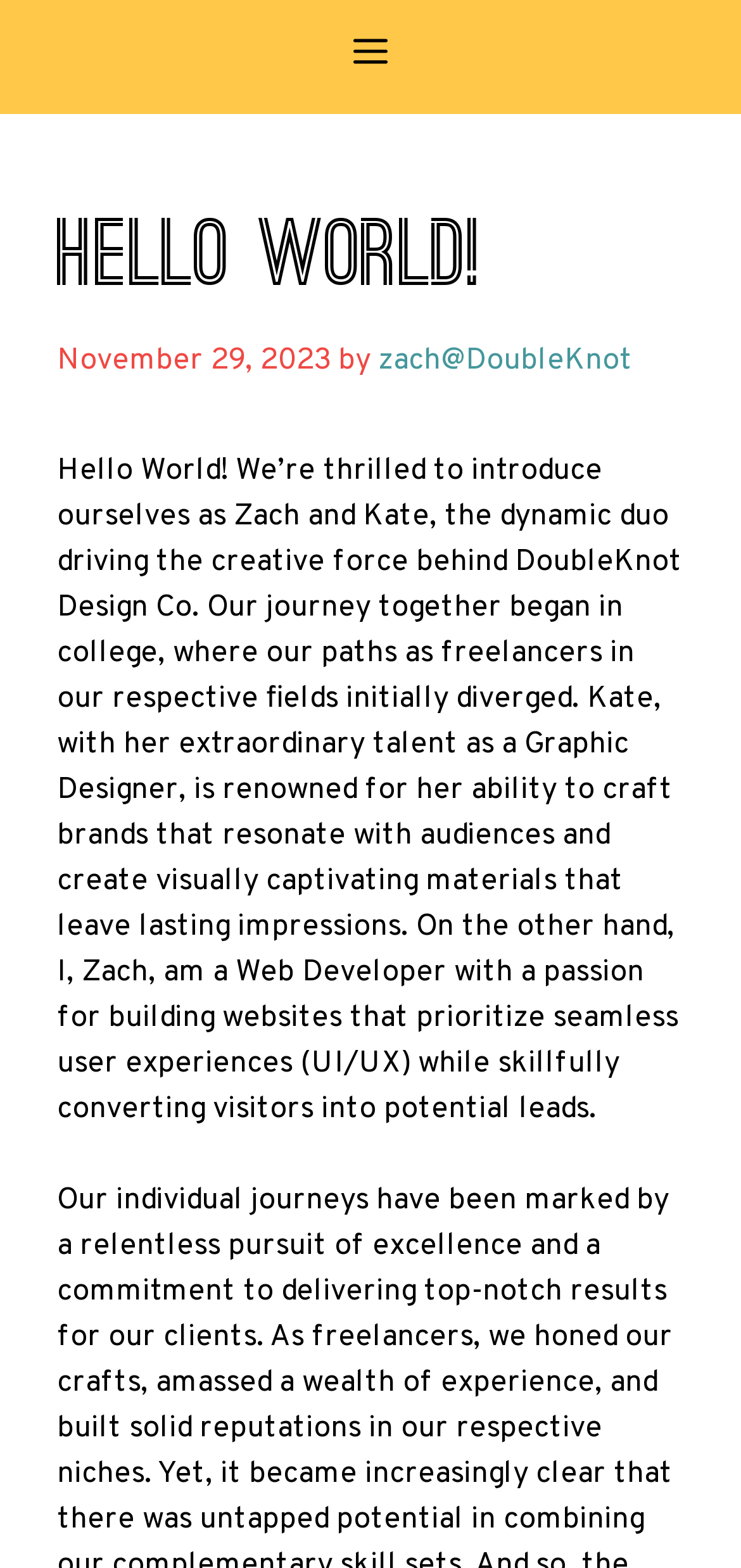Describe all significant elements and features of the webpage.

The webpage is a personal introduction page for DoubleKnot Design Co., a creative agency founded by Zach and Kate. At the top of the page, there is a button labeled "MENU" that controls a mobile menu. Below the button, there is a header section that spans almost the entire width of the page. Within the header, the title "Hello world!" is prominently displayed, accompanied by the date "November 29, 2023" and a byline crediting Zach. 

To the right of the byline, there is a link to Zach's email address, "zach@DoubleKnot". Below the header section, there is a large block of text that introduces Zach and Kate, describing their backgrounds and skills as a graphic designer and web developer, respectively. The text occupies most of the page's width and takes up about half of the page's height.